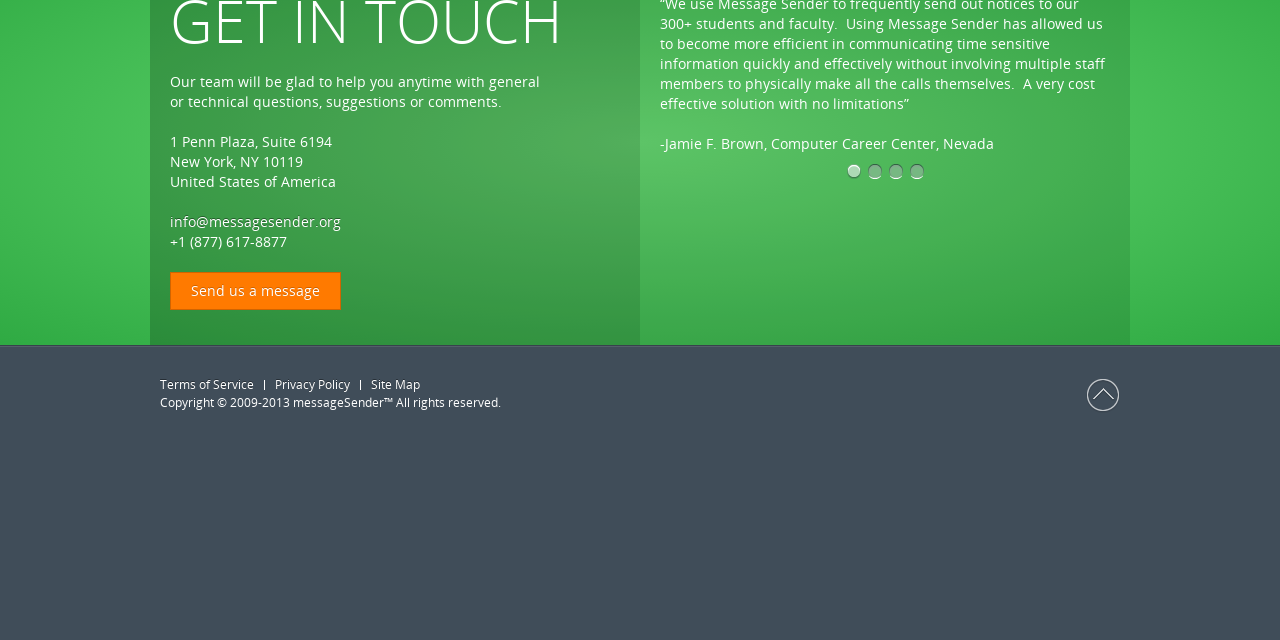Using the given description, provide the bounding box coordinates formatted as (top-left x, top-left y, bottom-right x, bottom-right y), with all values being floating point numbers between 0 and 1. Description: Privacy Policy

[0.215, 0.588, 0.273, 0.616]